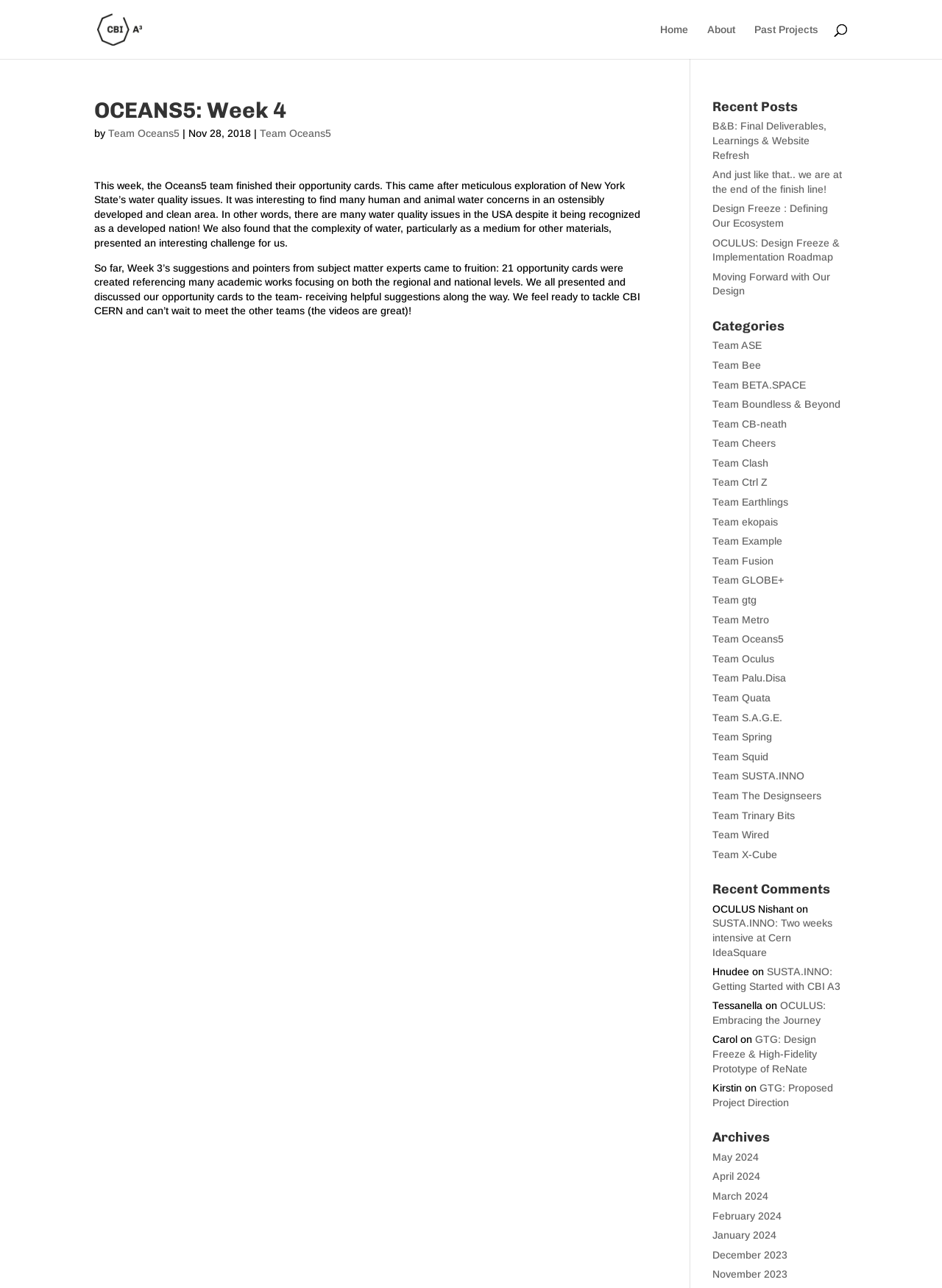Please determine the bounding box coordinates for the UI element described here. Use the format (top-left x, top-left y, bottom-right x, bottom-right y) with values bounded between 0 and 1: Moving Forward with Our Design

[0.756, 0.21, 0.881, 0.23]